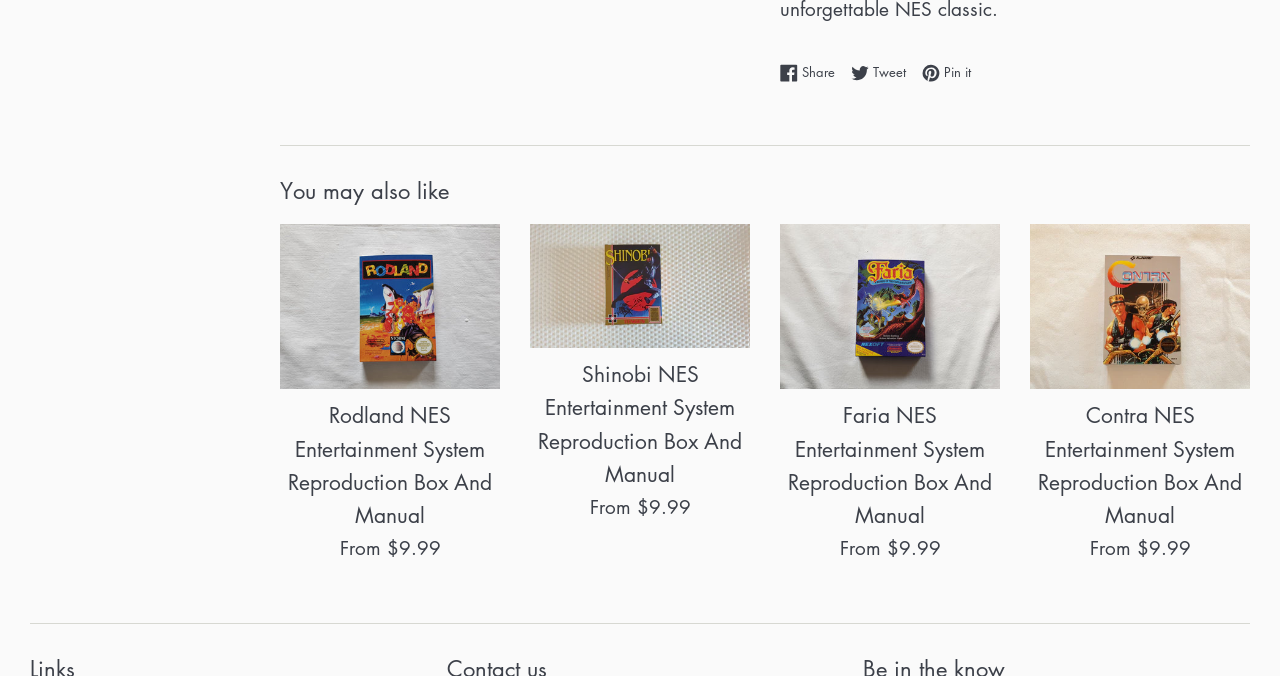Please specify the bounding box coordinates of the clickable region to carry out the following instruction: "View Rodland NES Entertainment System Reproduction Box And Manual". The coordinates should be four float numbers between 0 and 1, in the format [left, top, right, bottom].

[0.219, 0.332, 0.391, 0.576]